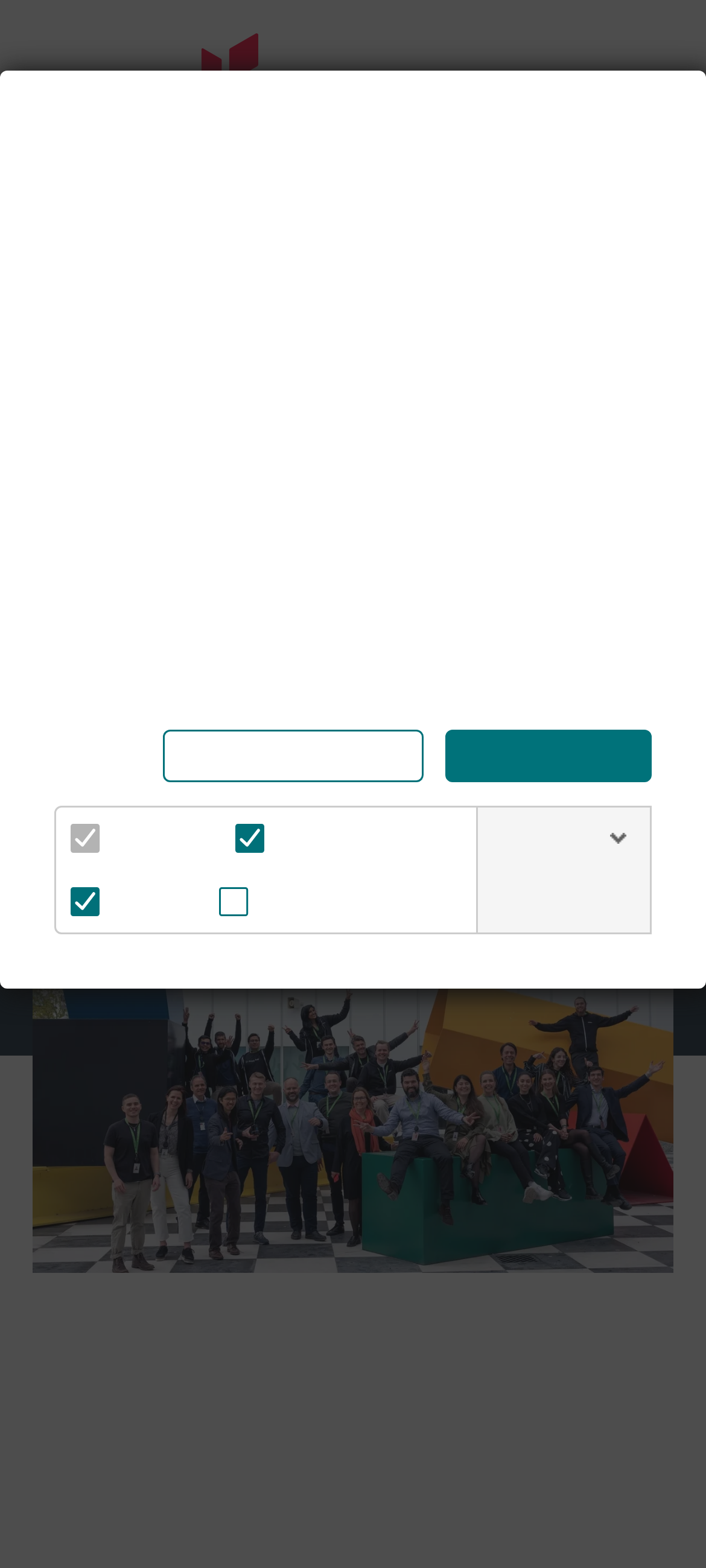Generate a comprehensive description of the webpage.

The webpage is about Equinor signing a deal with a 3D print start-up, Korall Engineering, based in Bergen, Norway. 

At the top of the page, there is a dialog box with a heading "This website uses cookies" and a description explaining the use of cookies on the website. Below the description, there are two links: "Accept selected cookies" and "Accept all cookies". 

To the right of the dialog box, there is a table with checkboxes for selecting cookie preferences, including necessary, preferences, statistics, and marketing. 

Above the main content, there are several links: "Equinor home page", "Search", "Switch to Norwegian", and a "Menu" button. 

The main content is headed by "Equinor signs deal with 3D print start-up from the Equinor and Techstars Energy Accelerator" and has a publication date of "16 JUNE 2022" and a time of "11:34 UTC". Below the heading, there is a group photo of the Techstars Class of 2022 with a caption "(Photo: Ole Jørgen Bratland / Equinor ASA)". 

Additionally, there is a "LAST MODIFIED" section with a date of "10 OCTOBER 2022" and a time of "14:51".